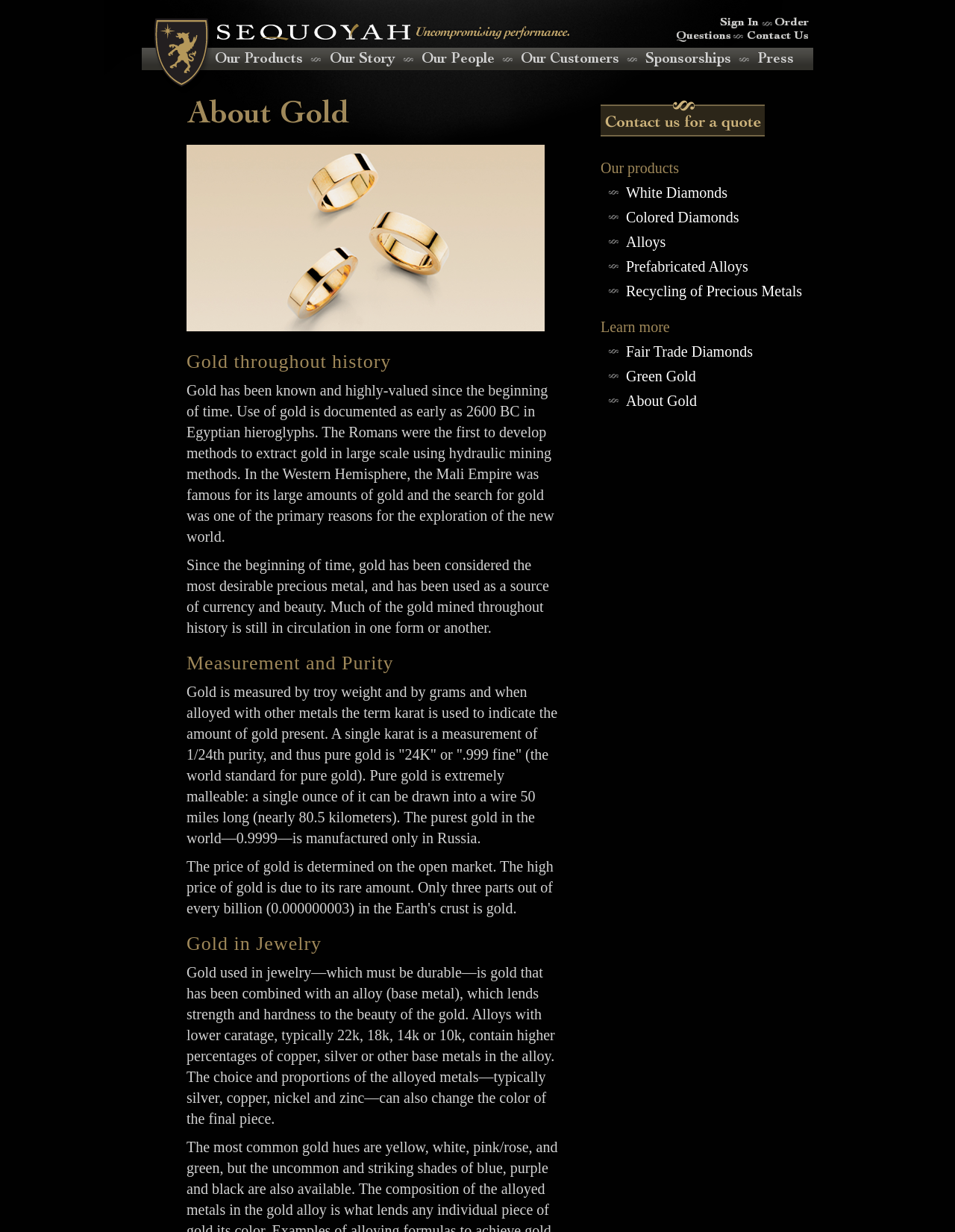Please identify the bounding box coordinates of the element's region that I should click in order to complete the following instruction: "Explore 'Fair Trade Diamonds'". The bounding box coordinates consist of four float numbers between 0 and 1, i.e., [left, top, right, bottom].

[0.655, 0.279, 0.788, 0.292]